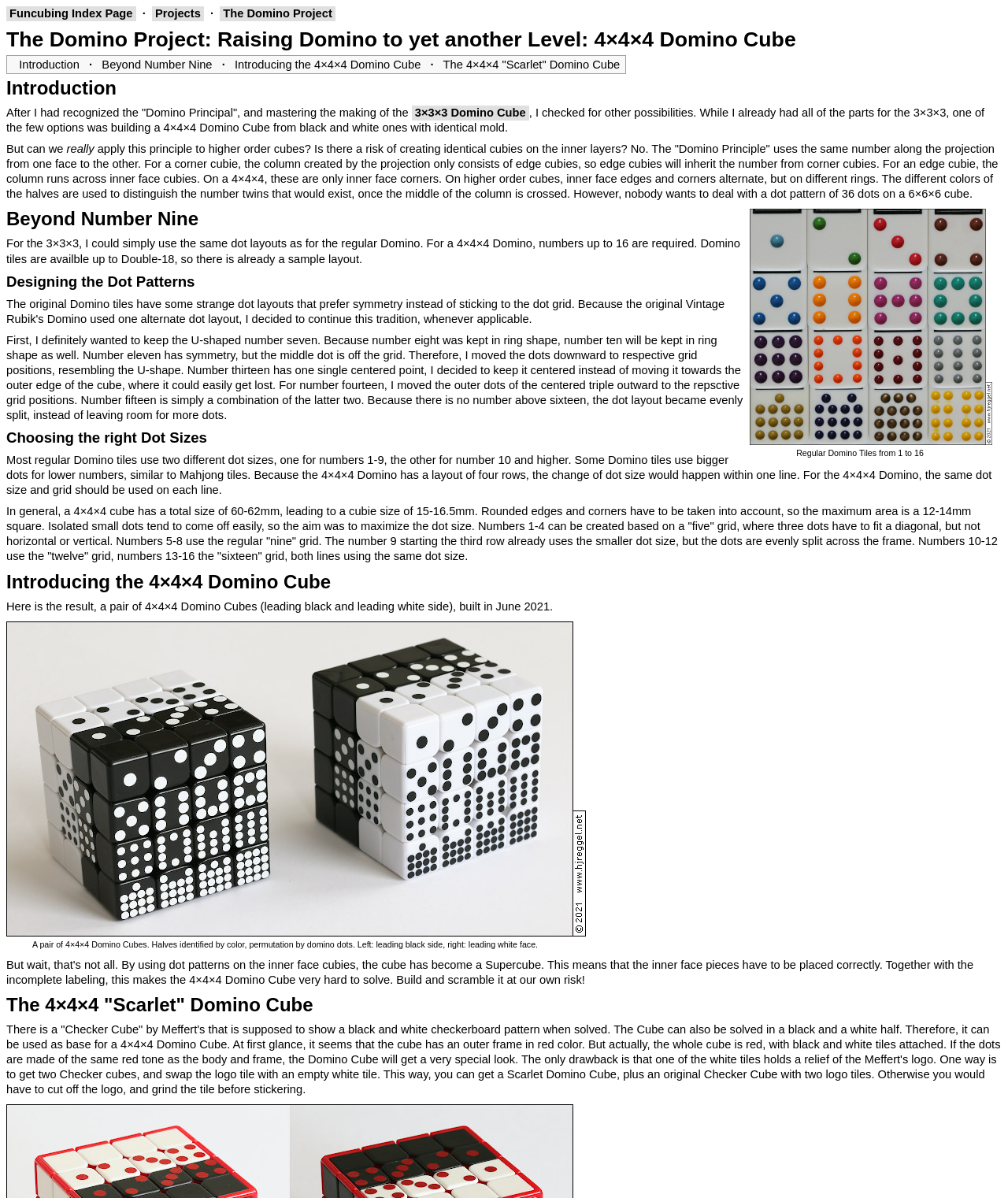Produce an extensive caption that describes everything on the webpage.

The webpage is about the "Funcubing - The Domino Project", which appears to be a project focused on creating a 4x4x4 Domino Cube. The page is divided into several sections, each with a heading that describes the content.

At the top of the page, there are links to the "Funcubing Index Page", "Projects", and "The Domino Project". Below these links, there is a heading that reads "The Domino Project: Raising Domino to yet another Level: 4×4×4 Domino Cube".

The first section, "Introduction", explains the concept of the "Domino Principle" and how it can be applied to higher-order cubes. This section includes a link to a 3×3×3 Domino Cube and a description of how the principle works.

The next section, "Beyond Number Nine", discusses the design of the dot patterns for the 4×4×4 Domino Cube. This section includes a table with images of domino tiles and a description of how the dot patterns were designed.

The following sections, "Designing the Dot Patterns", "Choosing the right Dot Sizes", and "Introducing the 4×4×4 Domino Cube", provide more details on the design and creation of the 4×4×4 Domino Cube. These sections include images of the cube and descriptions of the design process.

The final section, "The 4×4×4 'Scarlet' Domino Cube", describes a specific variant of the 4×4×4 Domino Cube called the "Scarlet" cube, which has a red body and black and white tiles attached. This section includes a description of how to create the Scarlet cube and its unique features.

Throughout the page, there are several images of domino tiles, cubes, and dot patterns, which help to illustrate the concepts and designs being described.